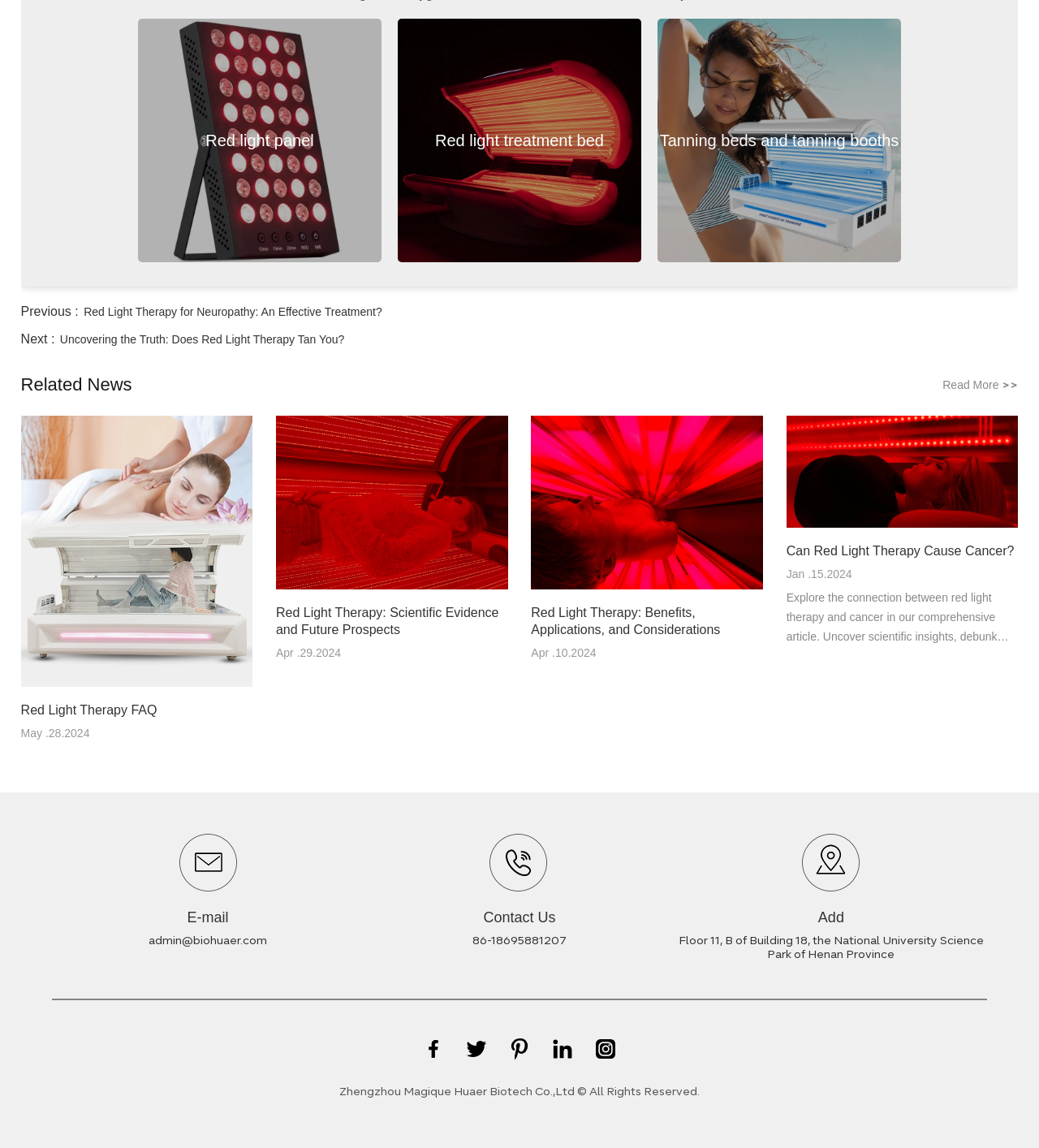Locate the bounding box coordinates of the clickable area to execute the instruction: "Explore 'Red Light Therapy FAQ'". Provide the coordinates as four float numbers between 0 and 1, represented as [left, top, right, bottom].

[0.02, 0.362, 0.243, 0.6]